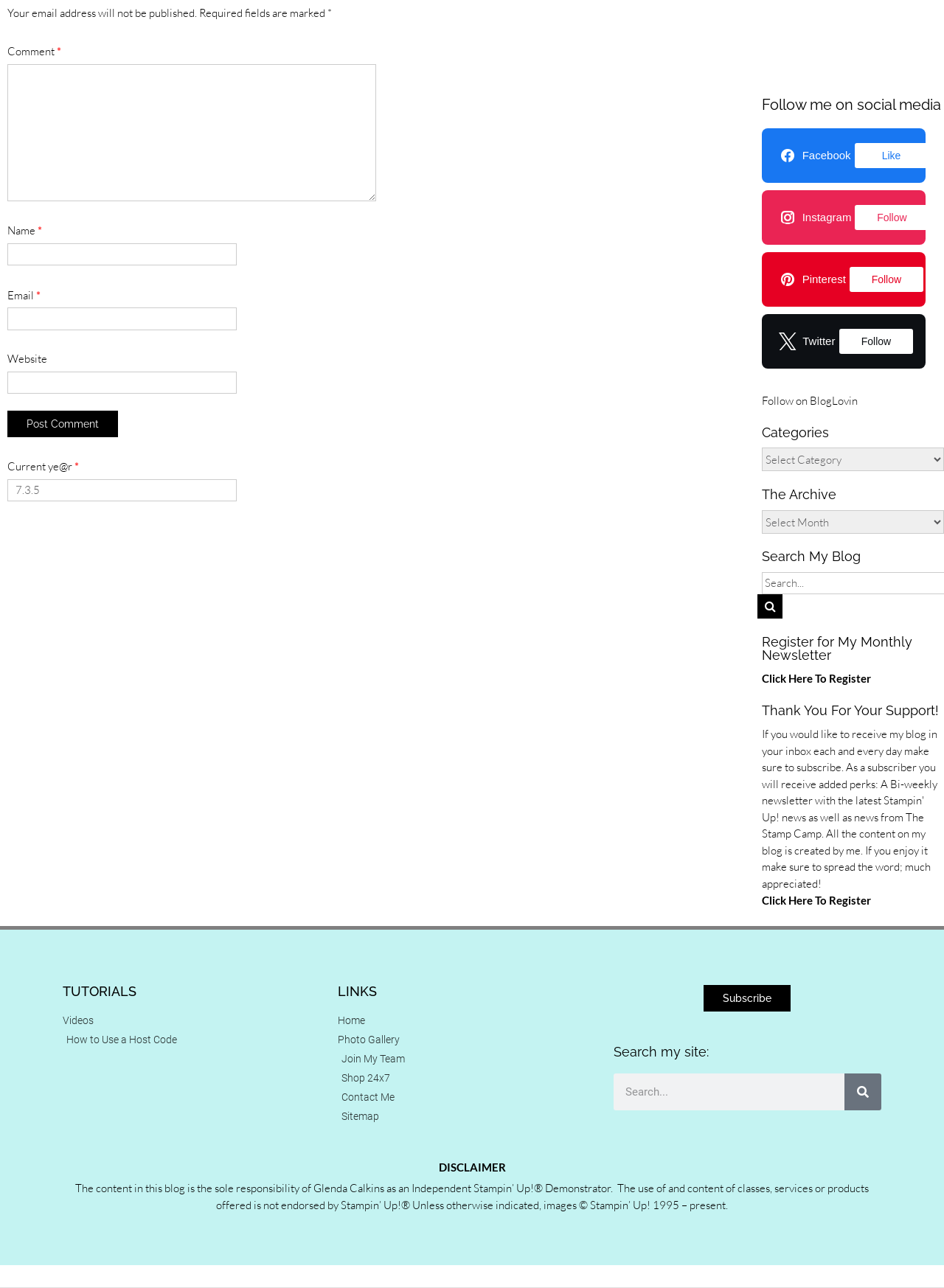Please find the bounding box coordinates of the clickable region needed to complete the following instruction: "Enter a comment". The bounding box coordinates must consist of four float numbers between 0 and 1, i.e., [left, top, right, bottom].

[0.008, 0.05, 0.398, 0.156]